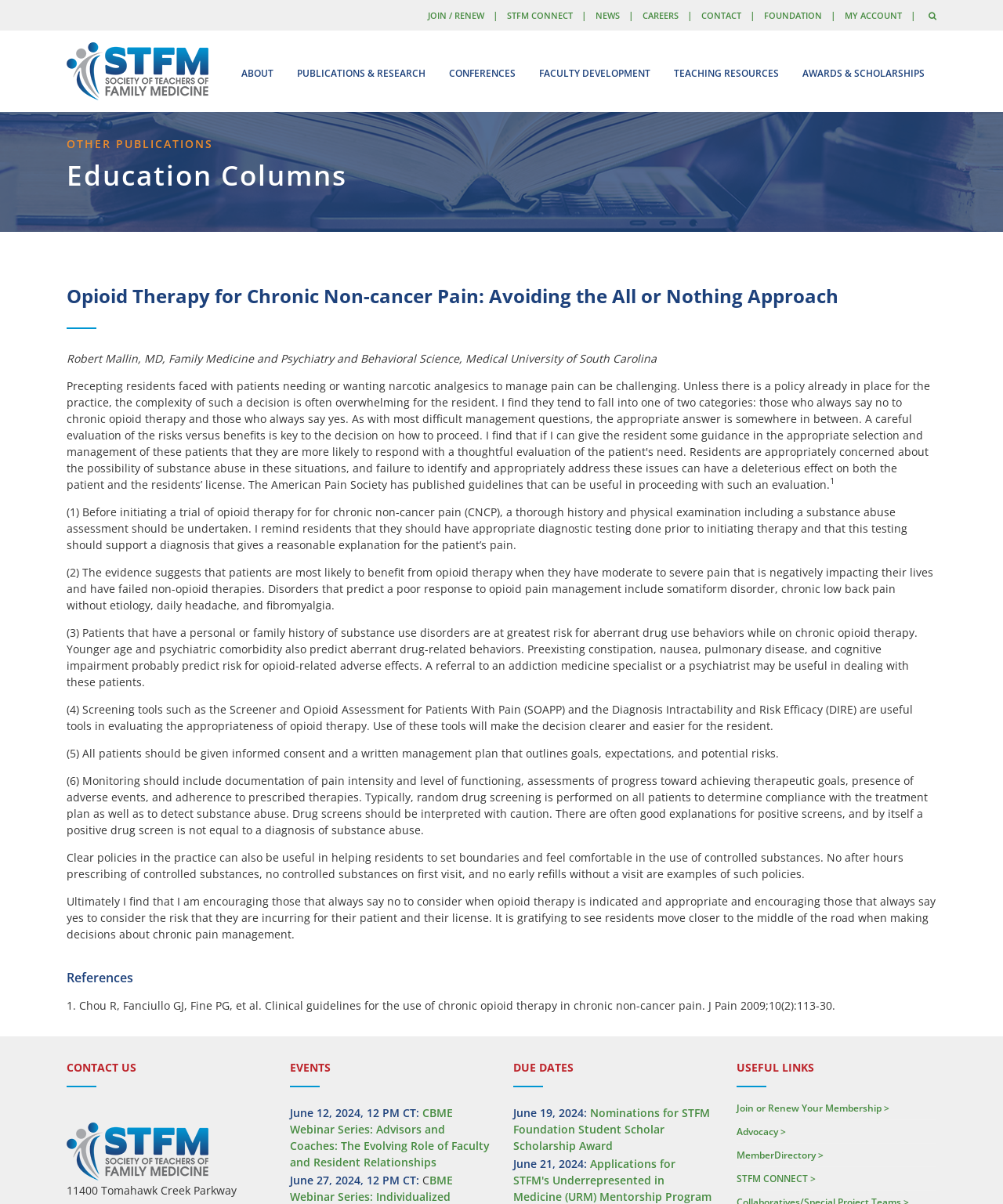Bounding box coordinates are specified in the format (top-left x, top-left y, bottom-right x, bottom-right y). All values are floating point numbers bounded between 0 and 1. Please provide the bounding box coordinate of the region this sentence describes: News

[0.594, 0.008, 0.618, 0.018]